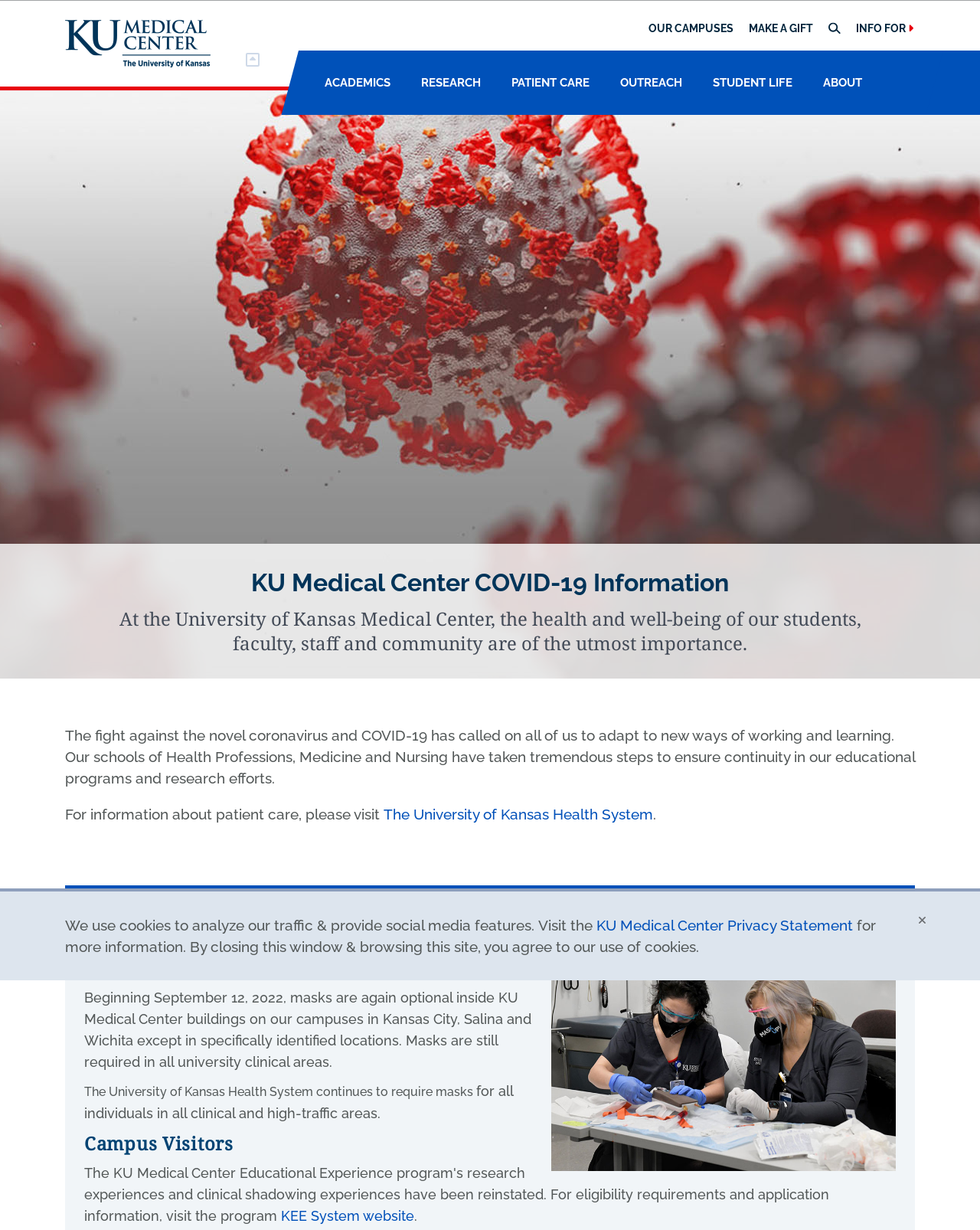Please indicate the bounding box coordinates for the clickable area to complete the following task: "Visit the Contact Us page". The coordinates should be specified as four float numbers between 0 and 1, i.e., [left, top, right, bottom].

None